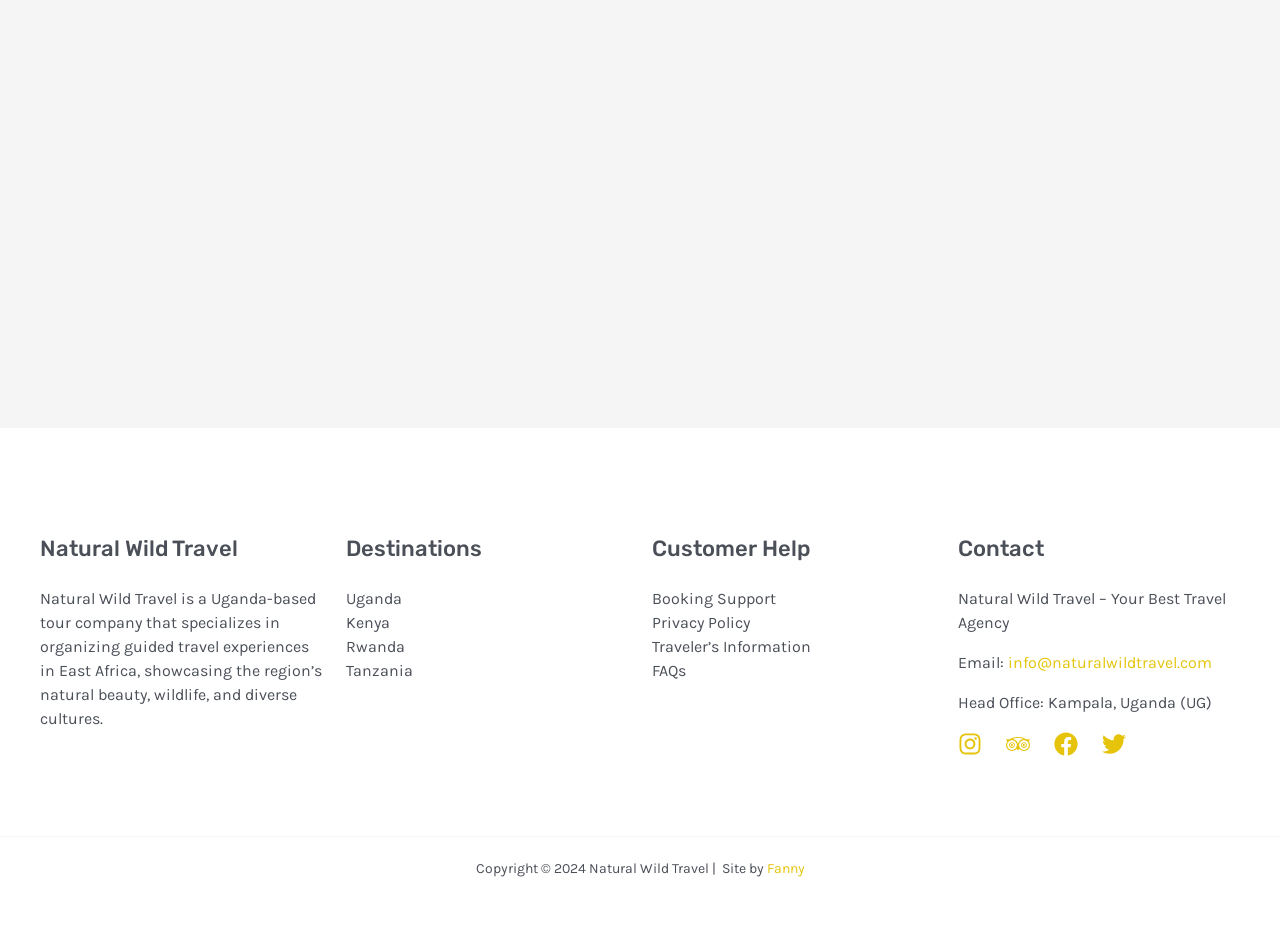Indicate the bounding box coordinates of the element that needs to be clicked to satisfy the following instruction: "Click the 'Home Menu Toggle' link". The coordinates should be four float numbers between 0 and 1, i.e., [left, top, right, bottom].

None